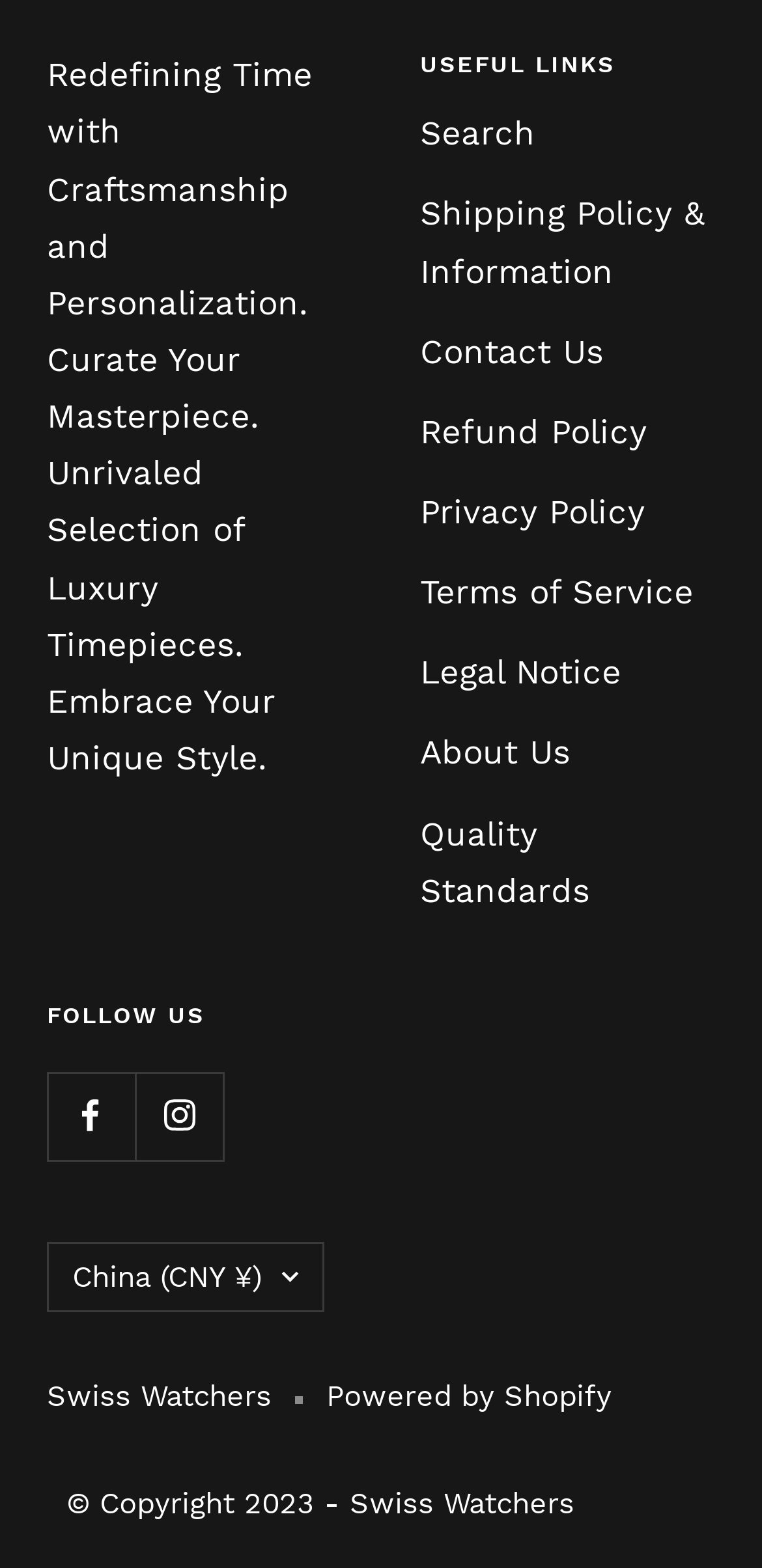Determine the bounding box coordinates of the clickable element to complete this instruction: "Search for luxury timepieces". Provide the coordinates in the format of four float numbers between 0 and 1, [left, top, right, bottom].

[0.551, 0.068, 0.703, 0.104]